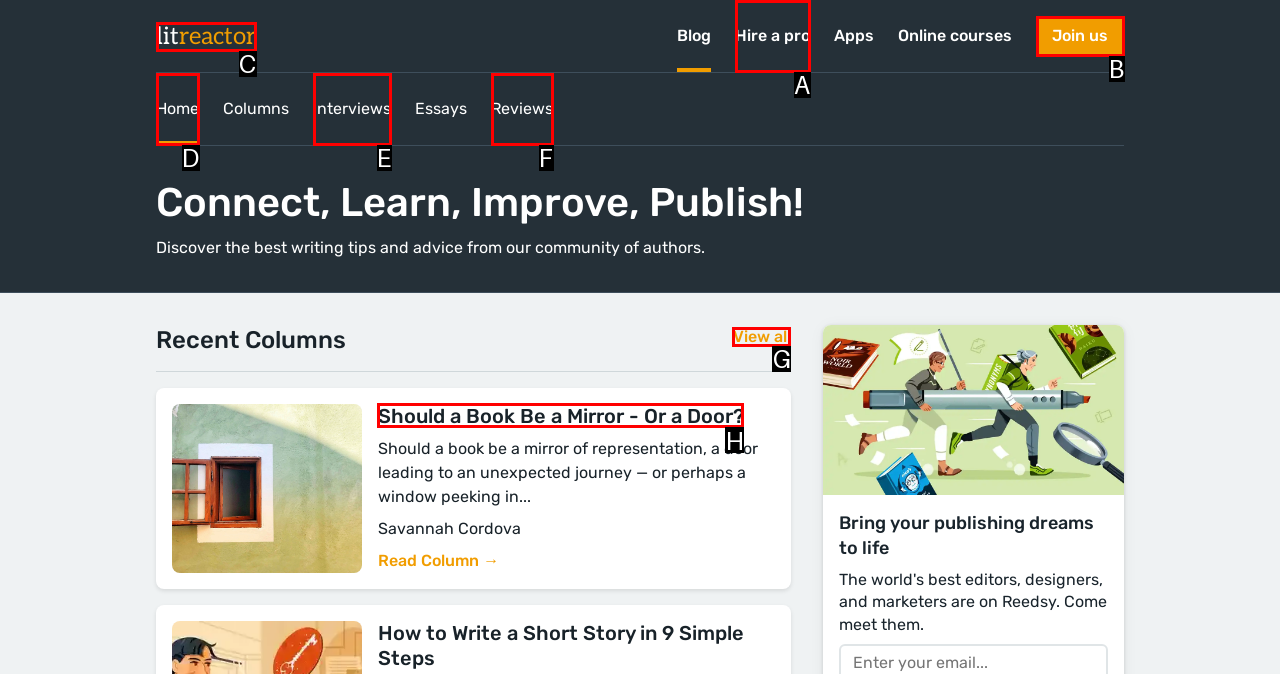Determine the letter of the UI element I should click on to complete the task: Read the column 'Should a Book Be a Mirror - Or a Door?' from the provided choices in the screenshot.

H